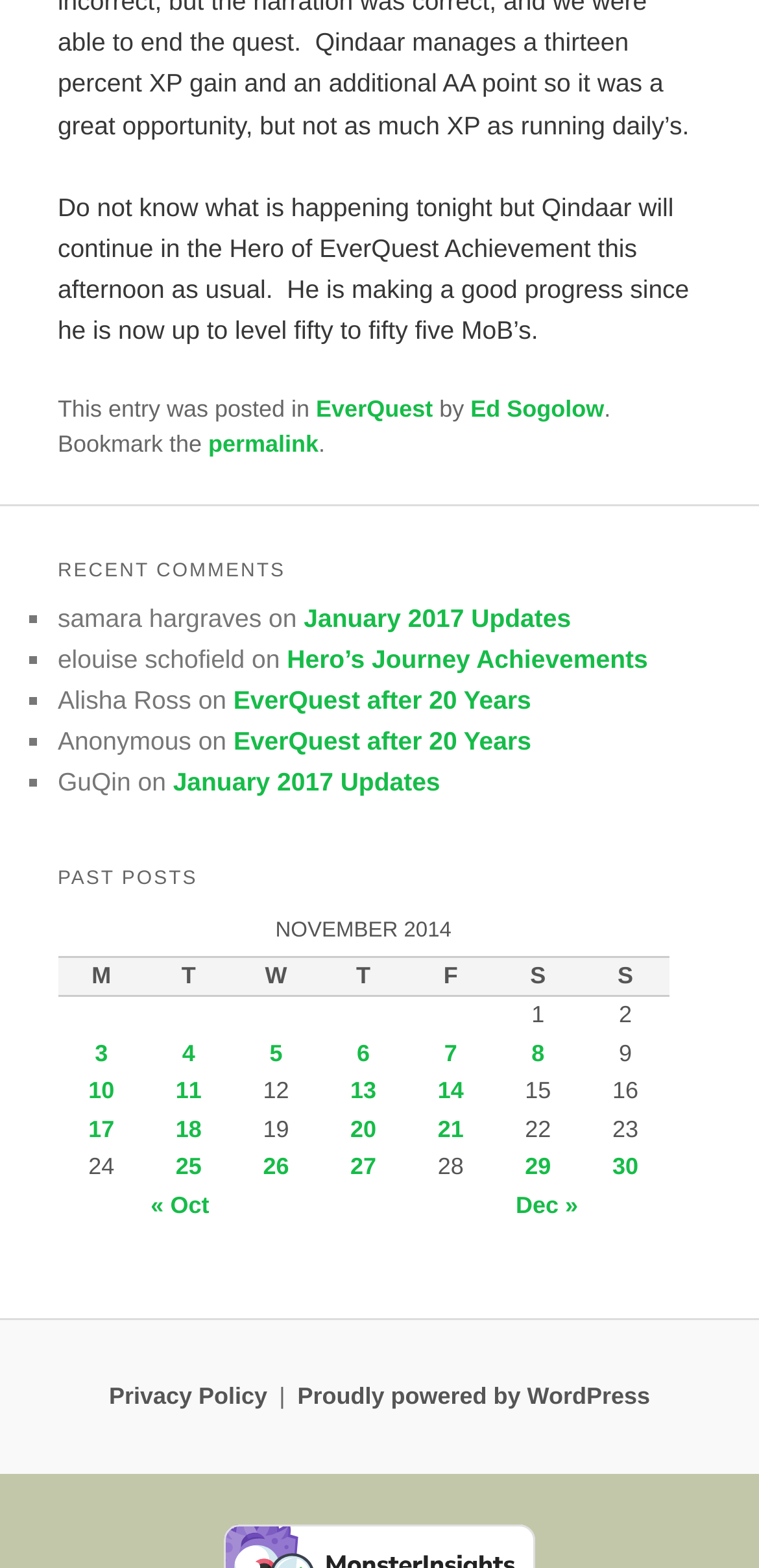Locate the bounding box coordinates of the element you need to click to accomplish the task described by this instruction: "check past posts".

[0.076, 0.545, 0.924, 0.577]